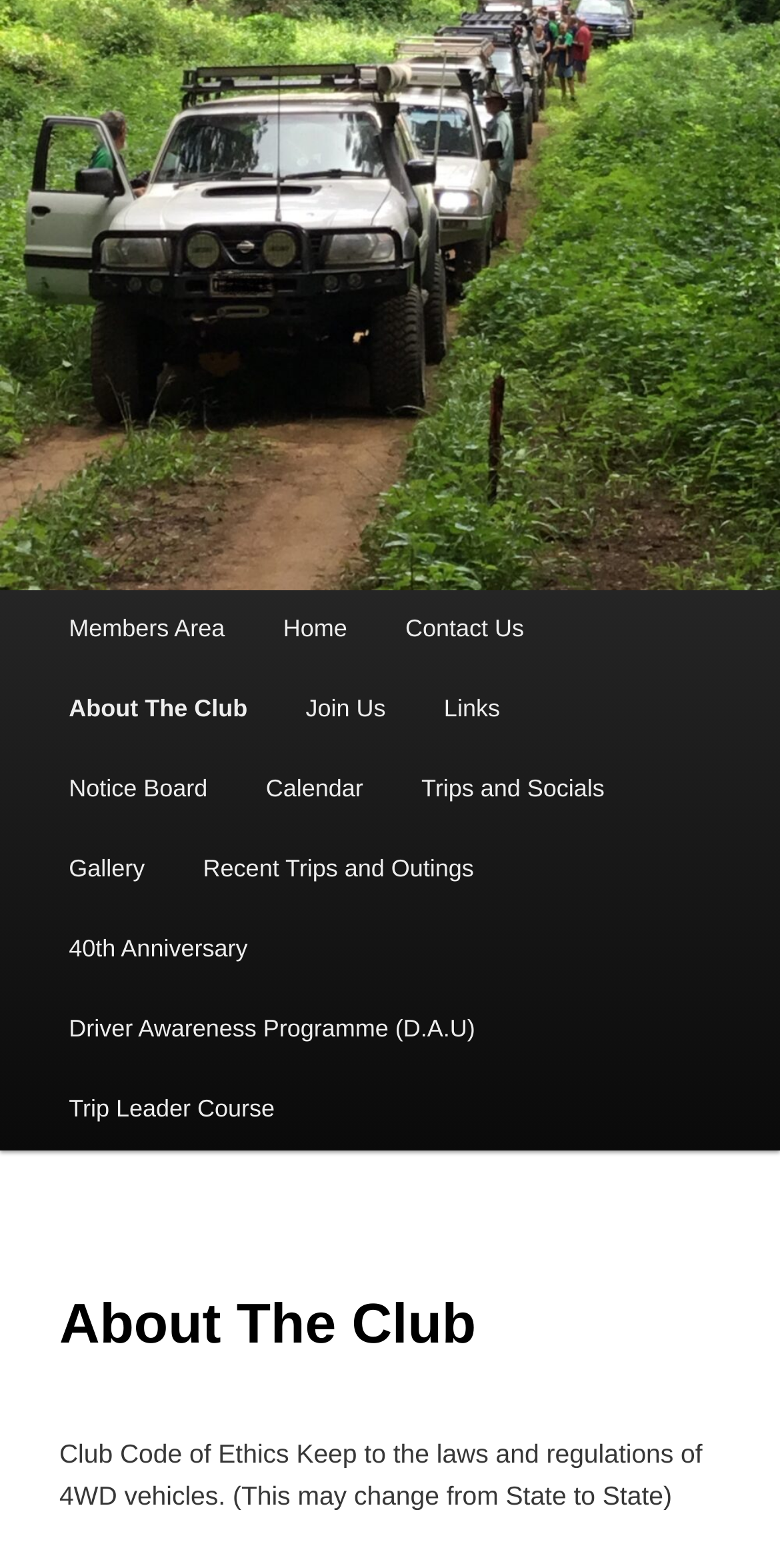From the element description Gallery, predict the bounding box coordinates of the UI element. The coordinates must be specified in the format (top-left x, top-left y, bottom-right x, bottom-right y) and should be within the 0 to 1 range.

[0.051, 0.529, 0.223, 0.58]